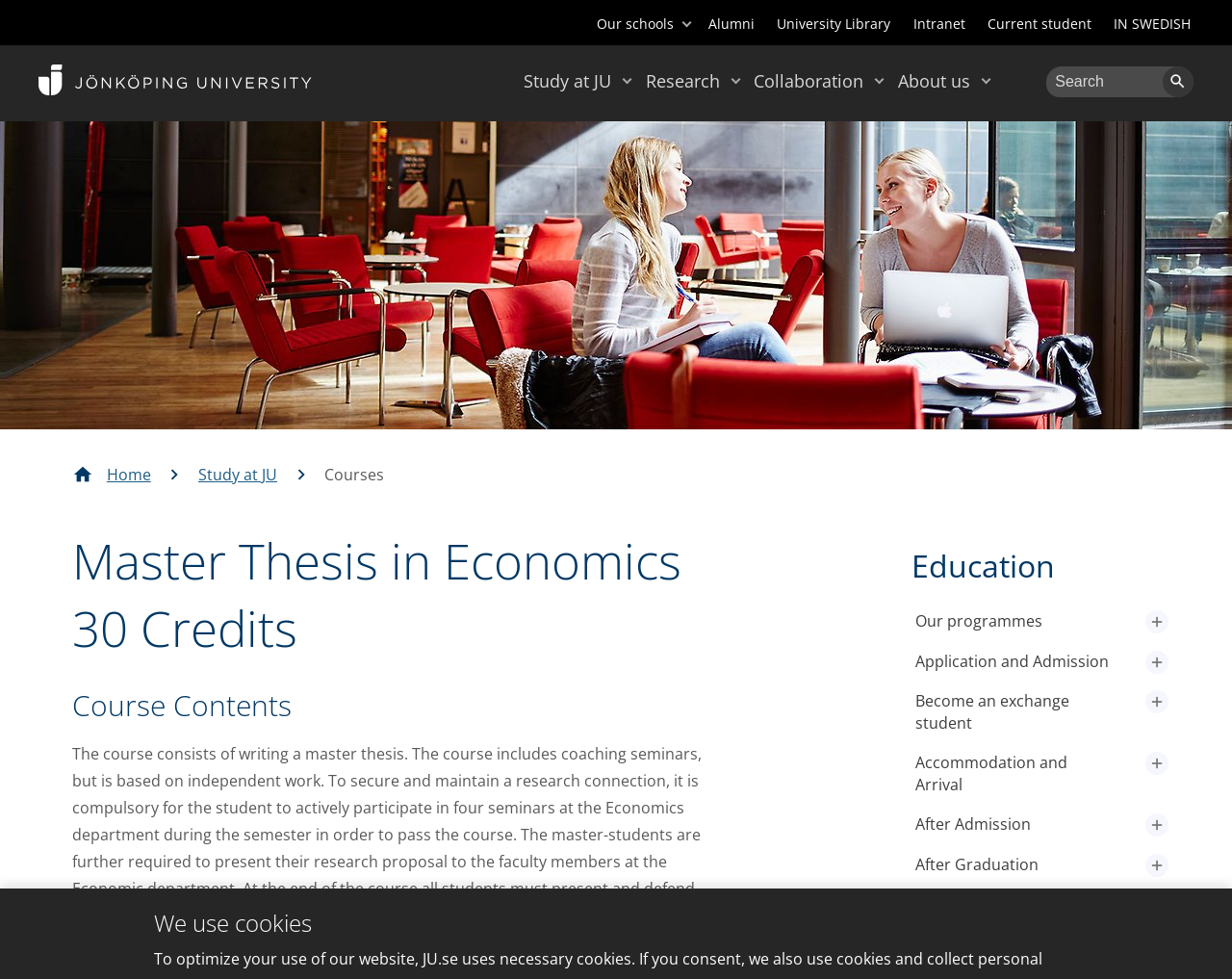Specify the bounding box coordinates of the element's area that should be clicked to execute the given instruction: "Expand the 'Our programmes' submenu". The coordinates should be four float numbers between 0 and 1, i.e., [left, top, right, bottom].

[0.93, 0.624, 0.949, 0.647]